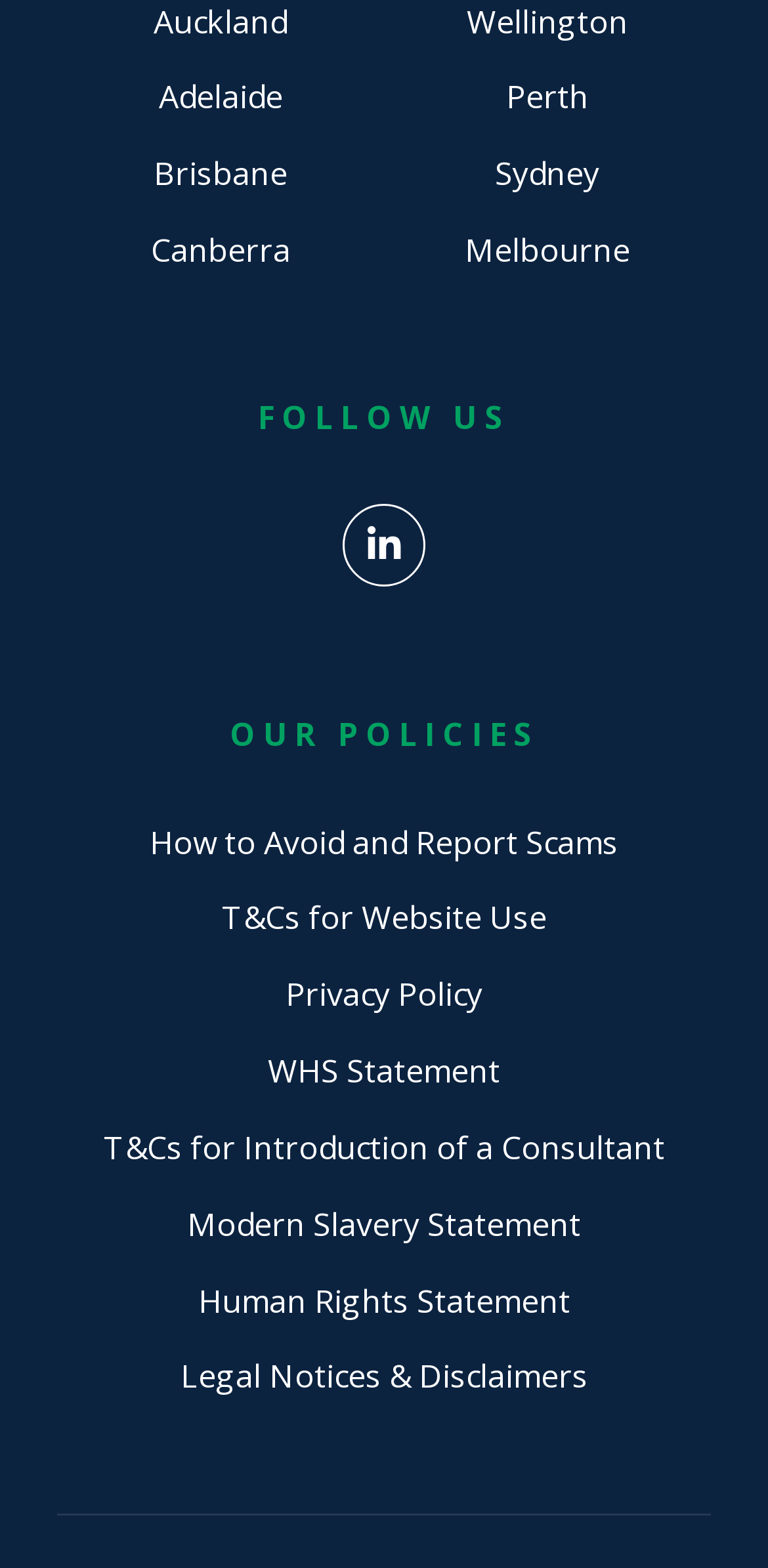Give a one-word or short phrase answer to the question: 
How many city links are available?

6